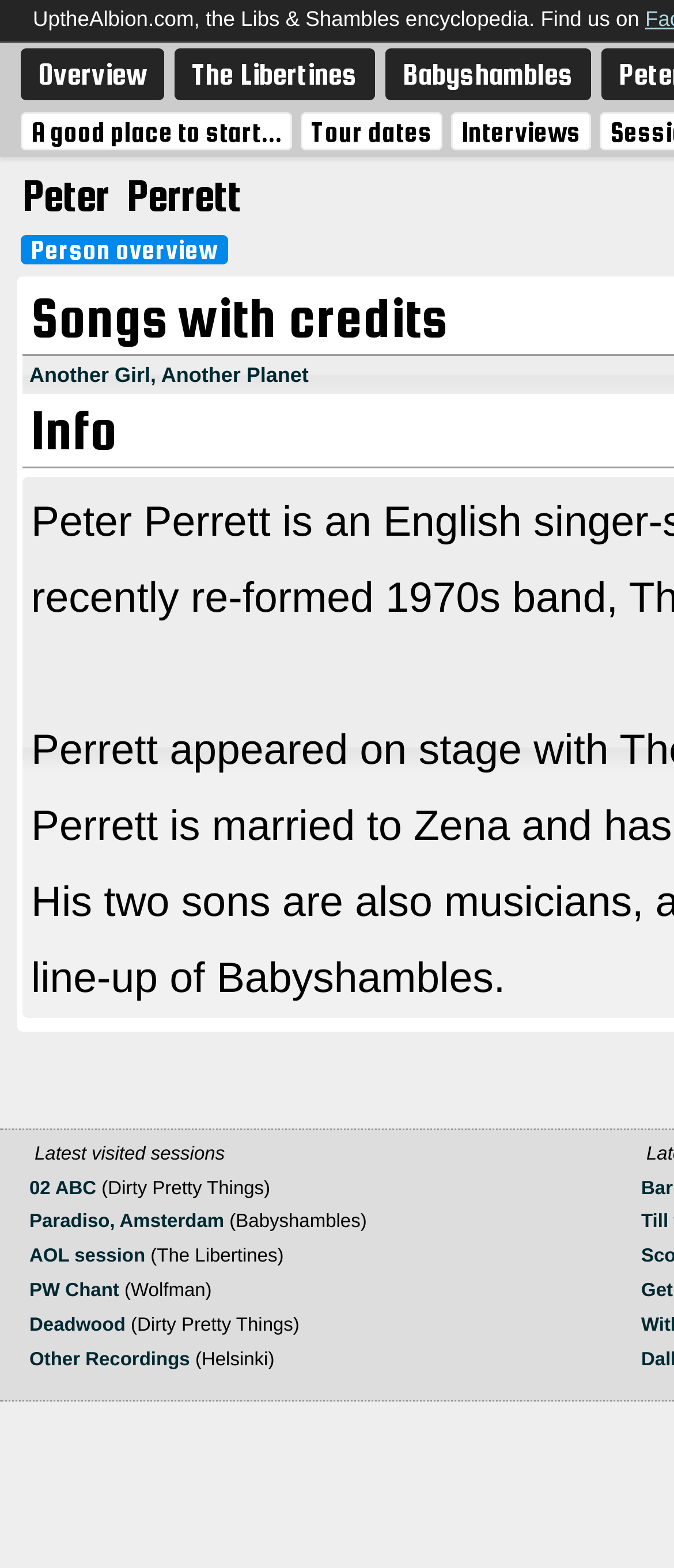What is the name of the song listed under 'Person overview'?
Answer the question with a single word or phrase by looking at the picture.

Another Girl, Another Planet